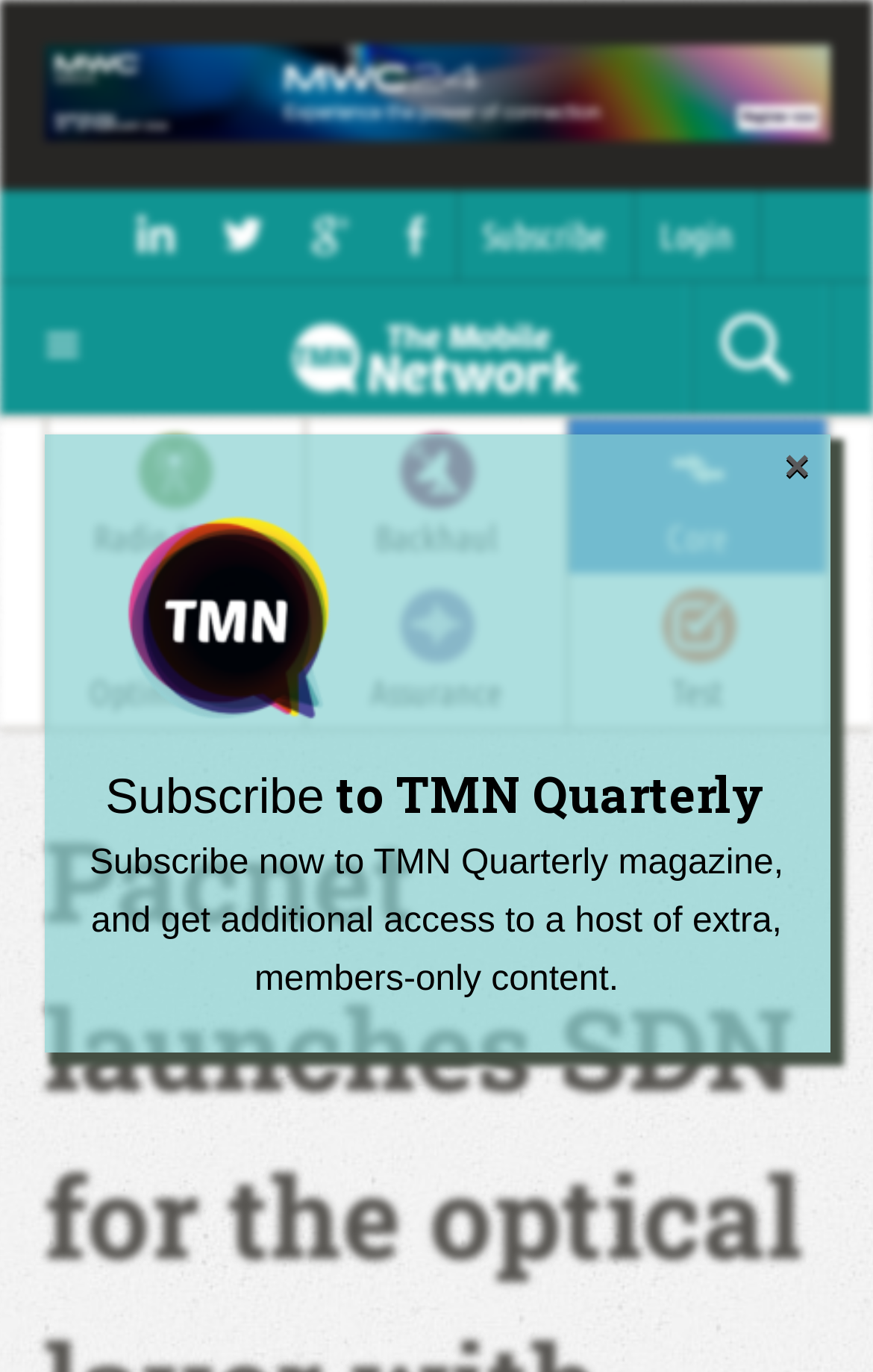How many images are in the top section of the webpage?
Could you give a comprehensive explanation in response to this question?

I examined the top section of the webpage and found 5 images, each associated with a link. These images are likely logos or icons.